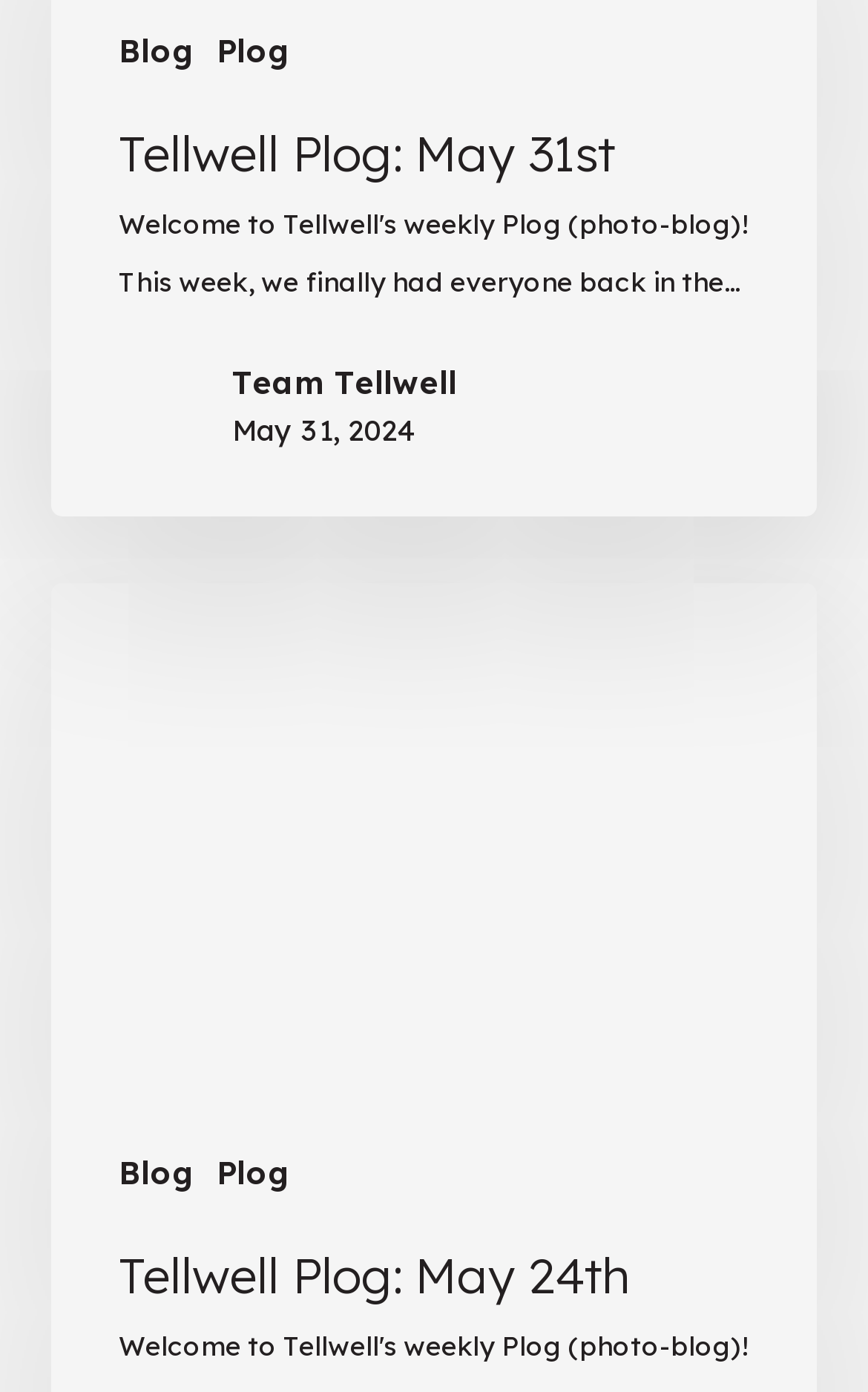What is the name of the team in the image?
Give a thorough and detailed response to the question.

I found the name of the team by looking at the image description 'Team Tellwell' and the link 'Team Tellwell' with bounding box coordinates [0.268, 0.256, 0.527, 0.294], which suggests that the team in the image is called Team Tellwell.